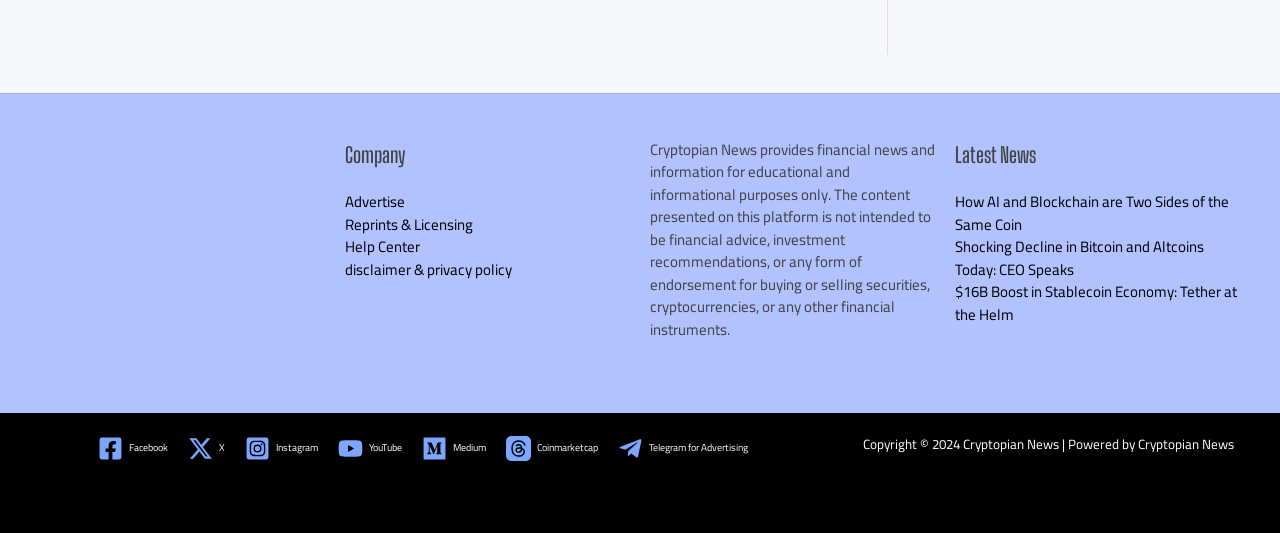Please provide a comprehensive response to the question based on the details in the image: How many social media links are available?

There are six social media links available, including Facebook, X, Instagram, YouTube, Medium, and Coinmarketcap, which can be found at the bottom of the webpage.